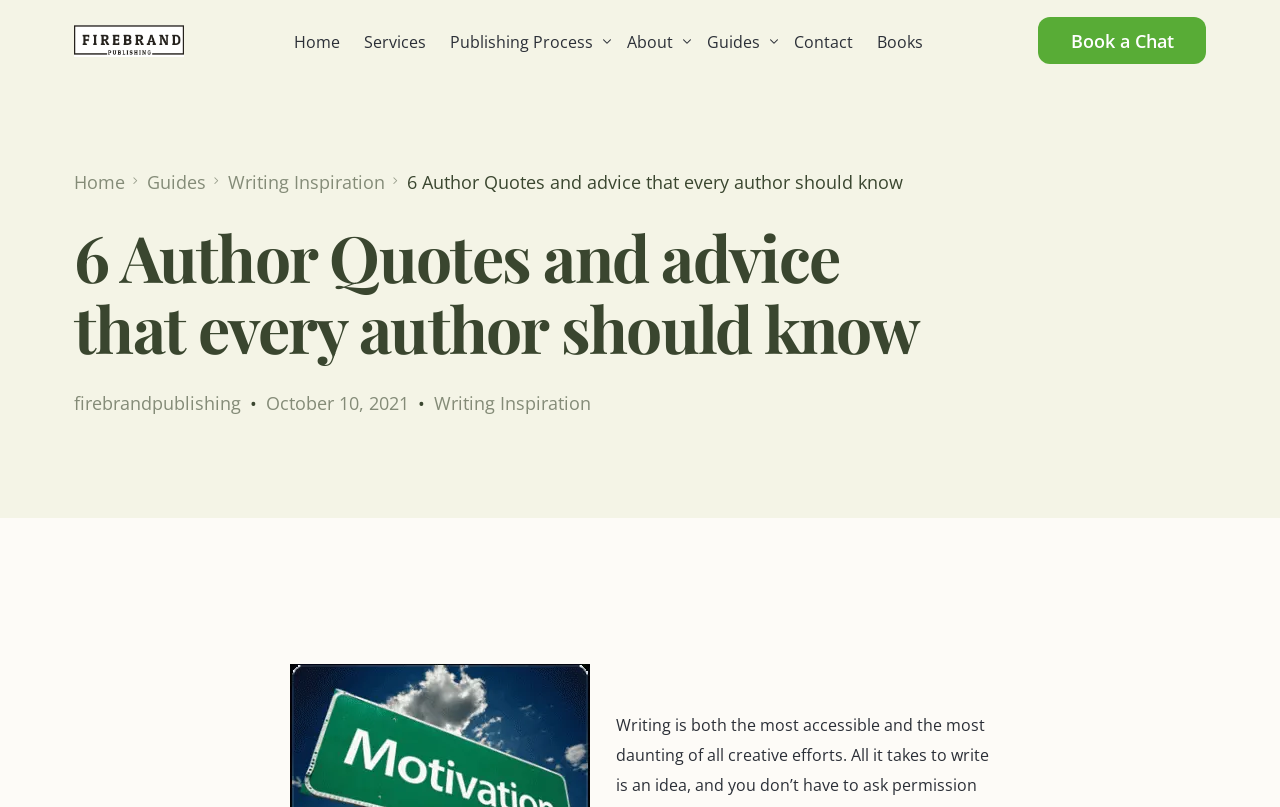Can you identify and provide the main heading of the webpage?

6 Author Quotes and advice that every author should know